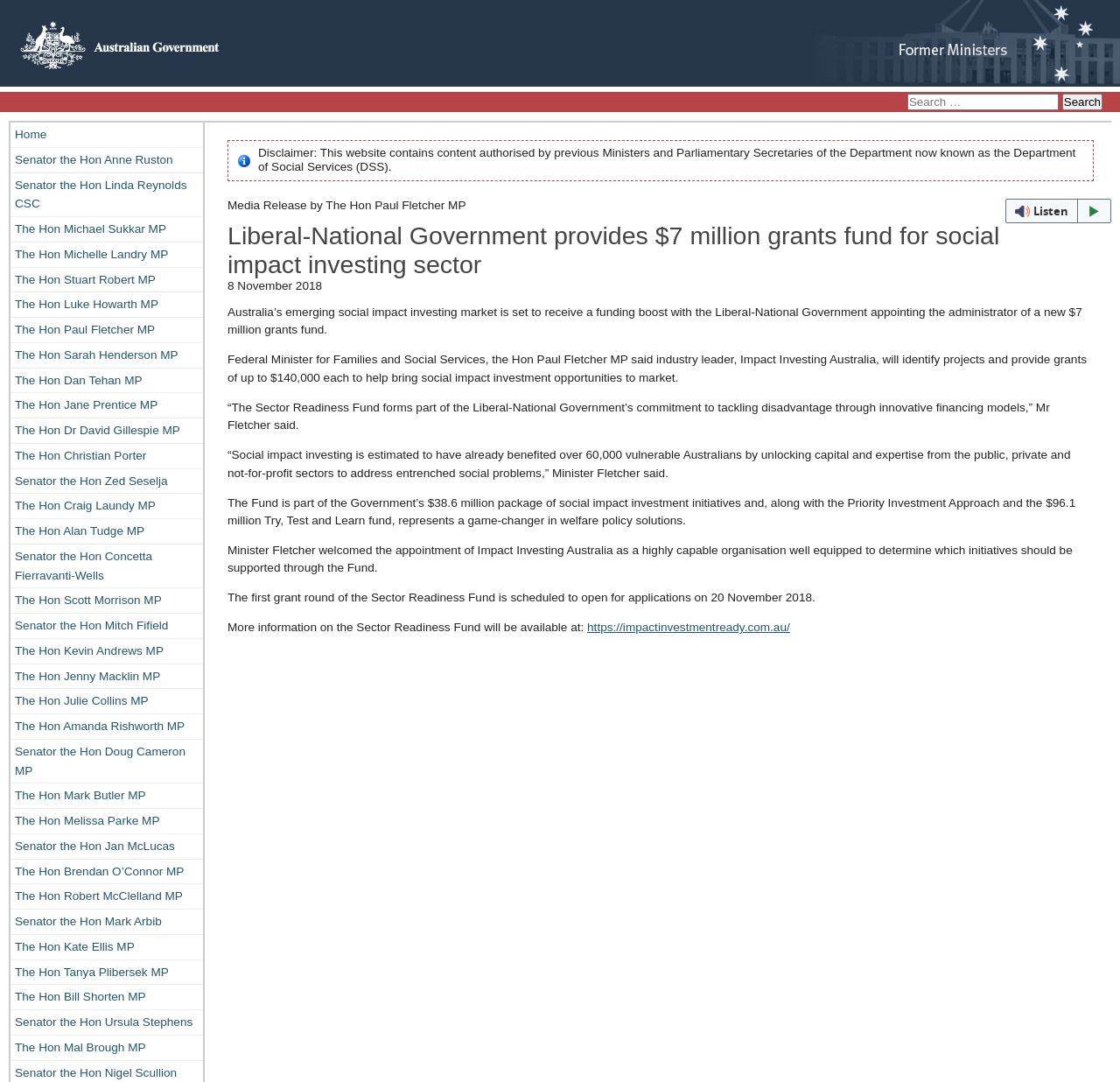Find and indicate the bounding box coordinates of the region you should select to follow the given instruction: "Read the media release by The Hon Paul Fletcher MP".

[0.203, 0.183, 0.416, 0.195]